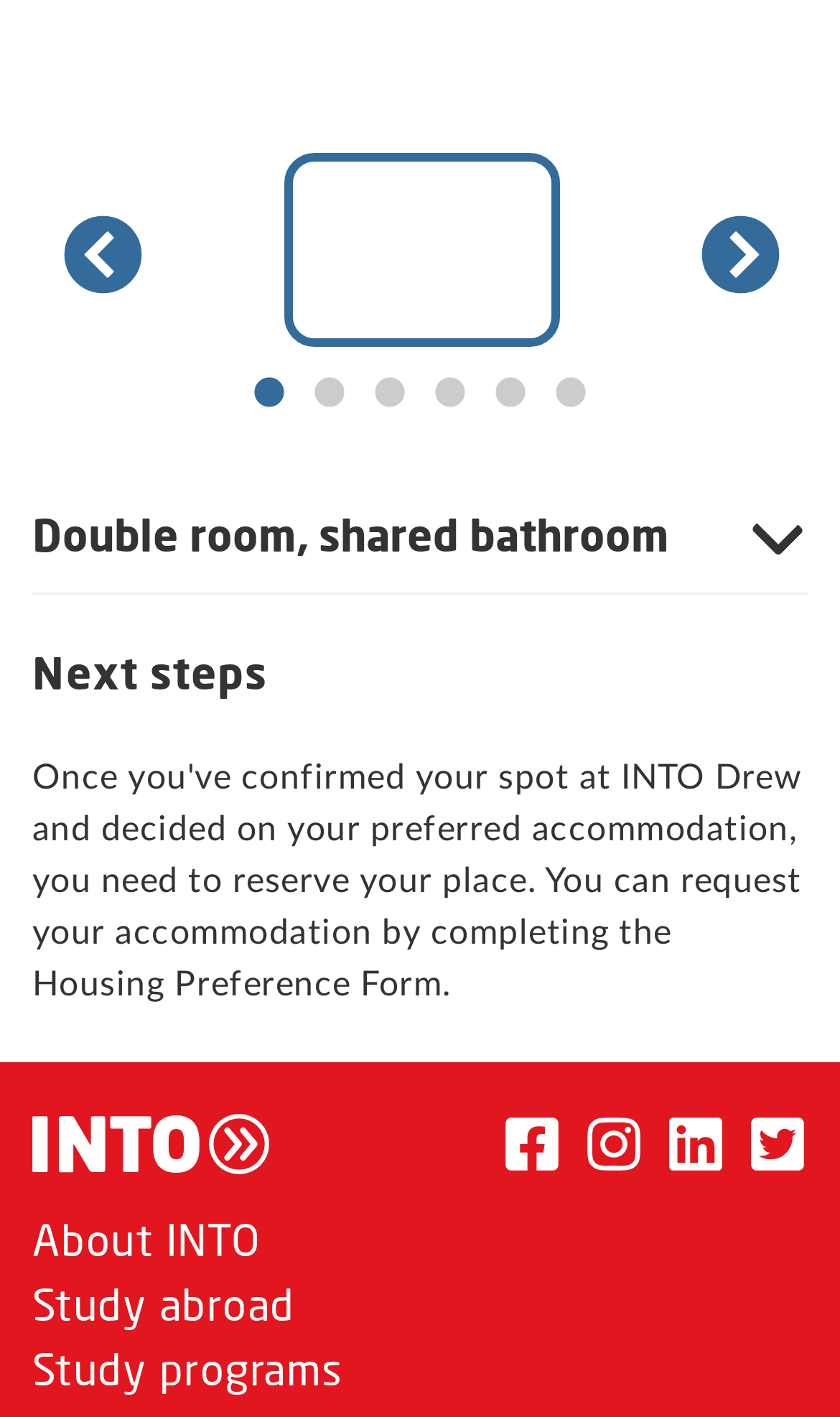Carefully examine the image and provide an in-depth answer to the question: What is included in the linen package?

The webpage lists the features of a double room, including a linen package that includes sheets, pillows, pillowcases, and blankets, as stated in the text 'linen package including sheets, pillows, pillowcases and blankets'.